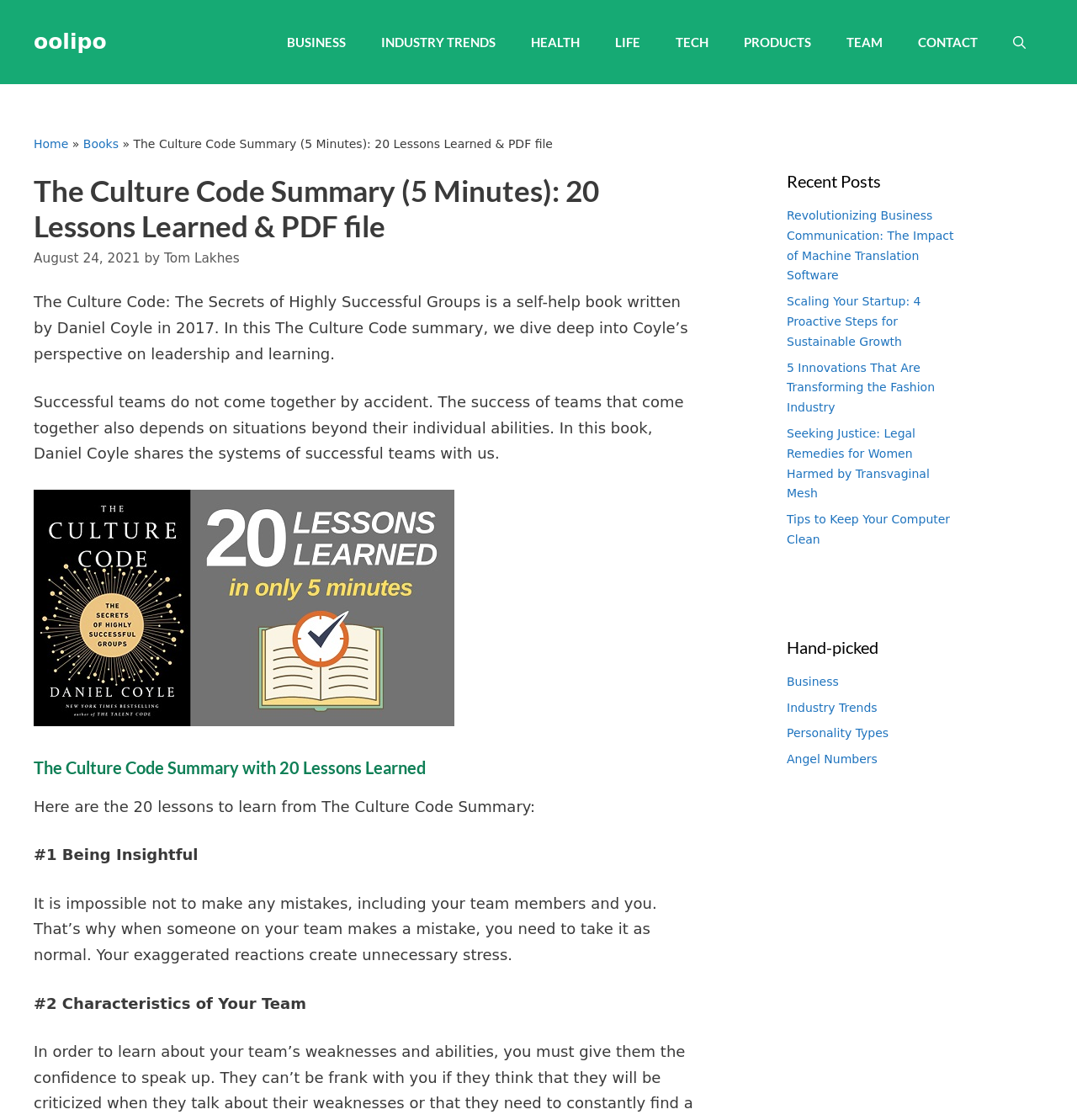Select the bounding box coordinates of the element I need to click to carry out the following instruction: "Learn about 'The Culture Code Summary'".

[0.031, 0.154, 0.652, 0.217]